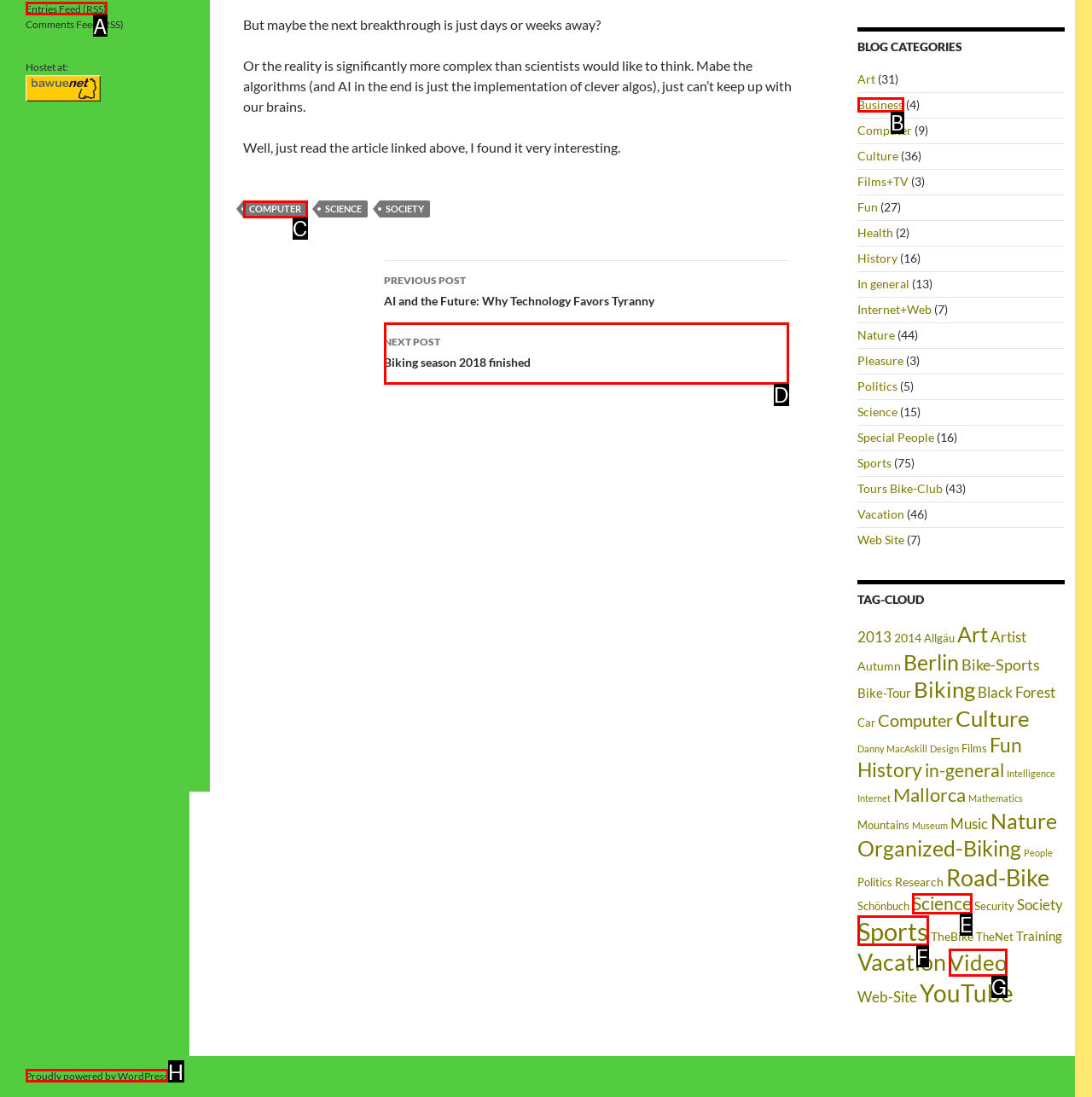Identify which HTML element aligns with the description: Proudly powered by WordPress
Answer using the letter of the correct choice from the options available.

H